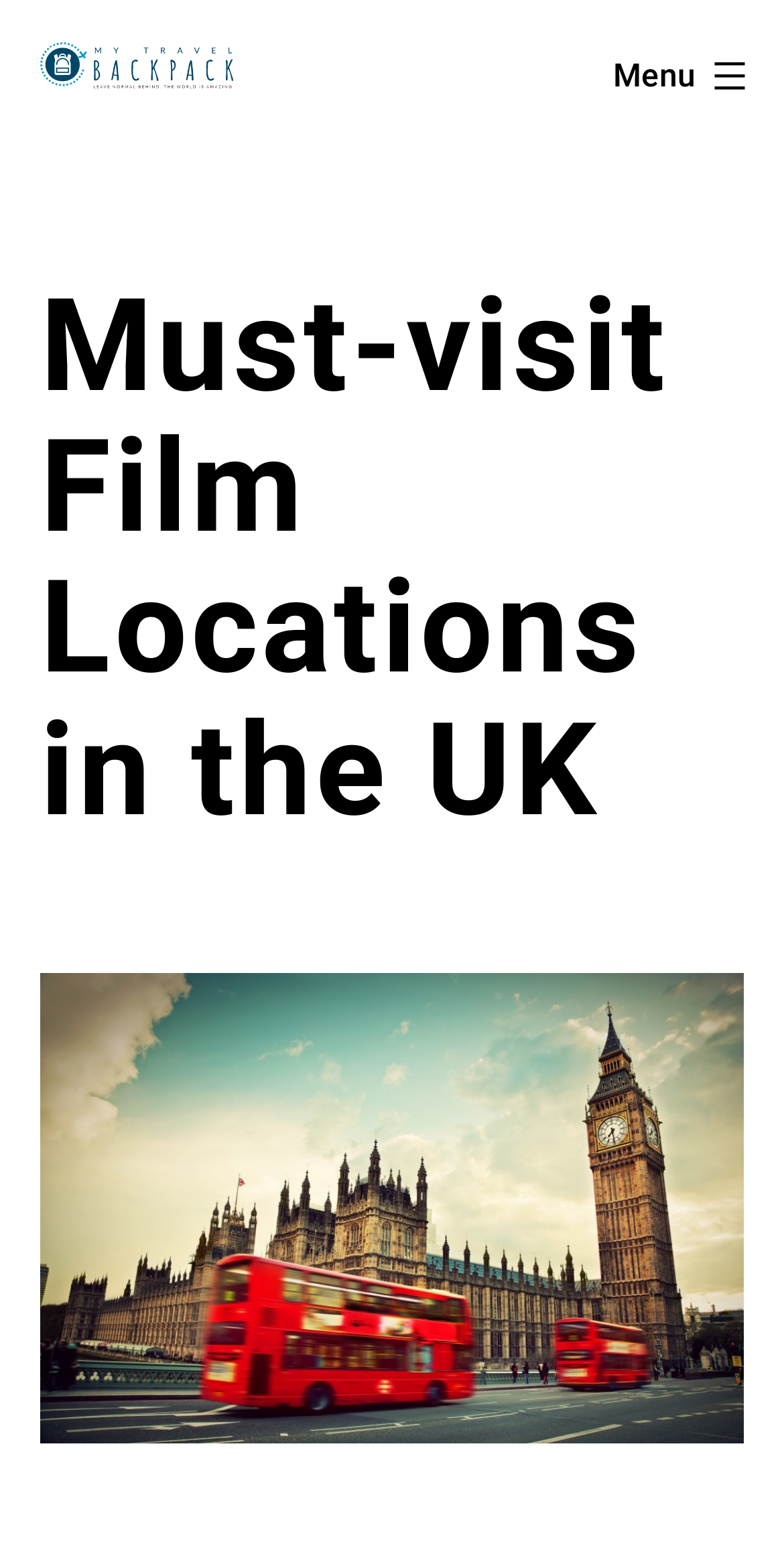What is the title or heading displayed on the webpage?

Must-visit Film Locations in the UK